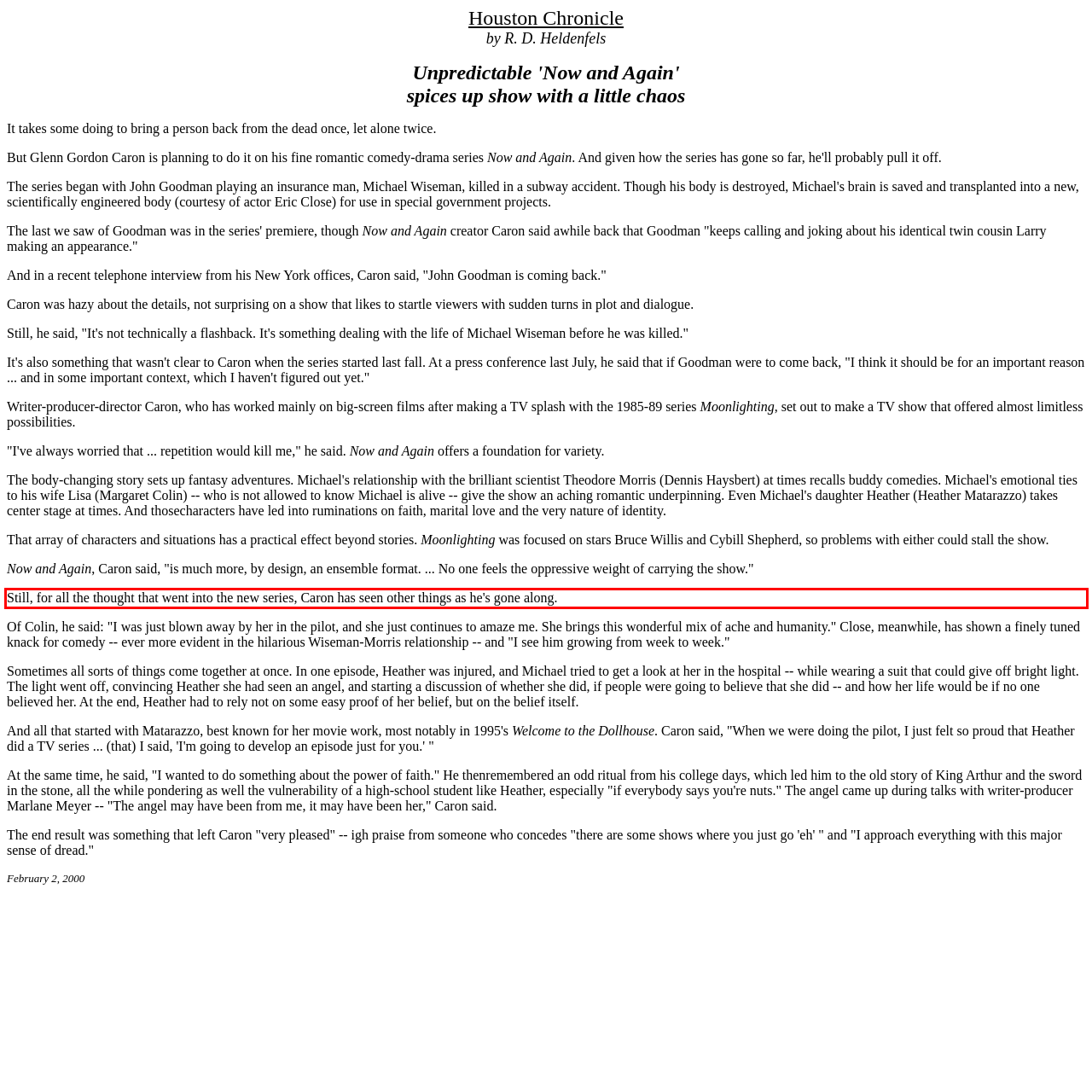You have a screenshot of a webpage, and there is a red bounding box around a UI element. Utilize OCR to extract the text within this red bounding box.

Still, for all the thought that went into the new series, Caron has seen other things as he's gone along.